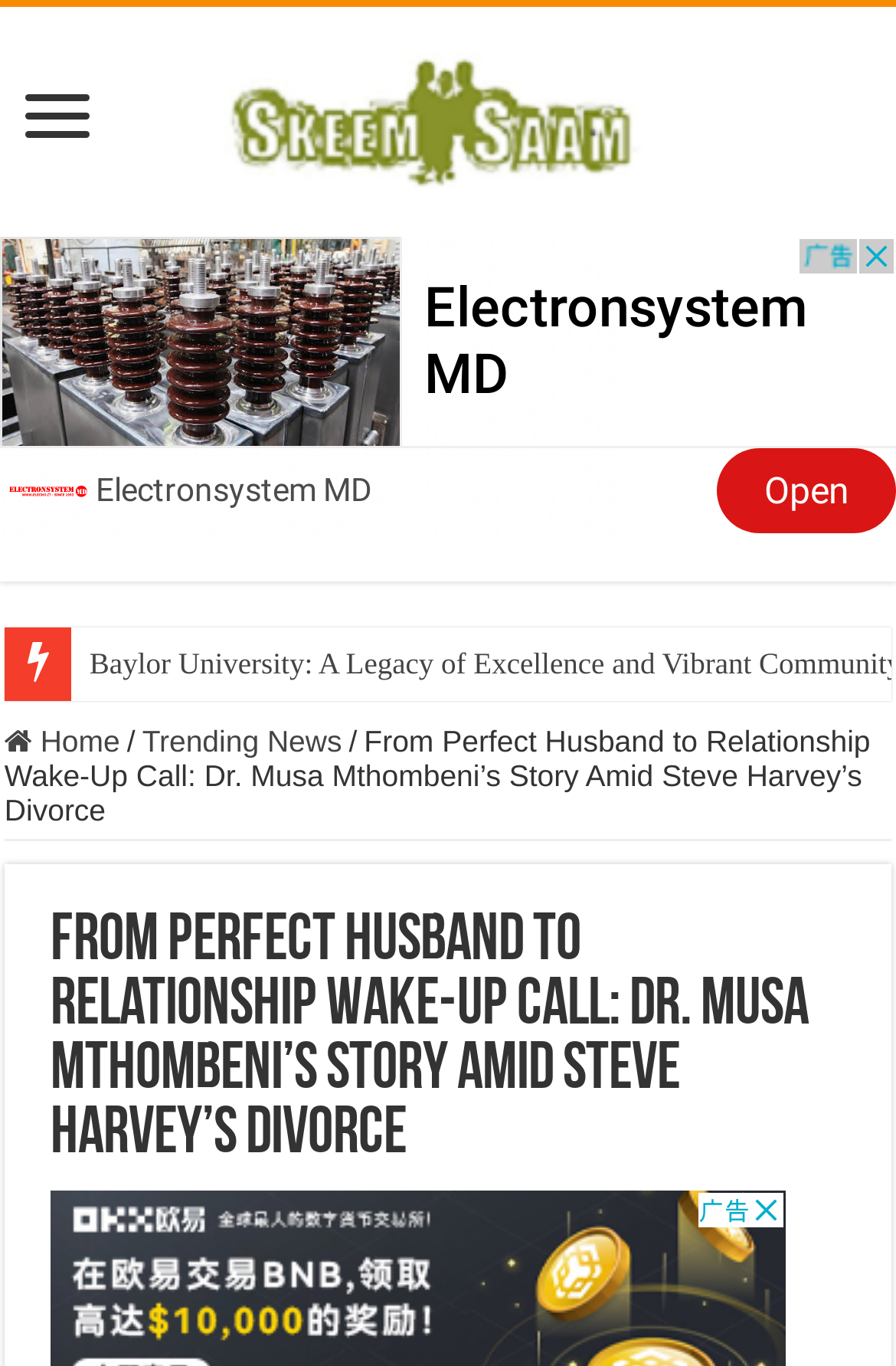Elaborate on the information and visuals displayed on the webpage.

The webpage appears to be an article or news page, with a prominent heading that reads "From Perfect Husband to Relationship Wake-Up Call: Dr. Musa Mthombeni's Story Amid Steve Harvey's Divorce". This heading is located near the top of the page, spanning almost the entire width.

Below the heading, there is a link to an advertisement, which takes up a significant portion of the page. To the left of the advertisement, there is a link to "Exploring UC's Online Psychology Degrees".

The top navigation menu consists of three links: "Home" on the left, followed by a separator "/" and then "Trending News". These links are positioned near the middle of the page.

The main content of the article appears to be a story about Dr. Musa Mthombeni and Steve Harvey's divorce, with a subheading that repeats the title of the article. This subheading is located below the navigation menu and advertisement, and takes up a significant portion of the page.

There are also two links at the top of the page, one of which is empty, and the other appears to be a link to the same article or webpage.